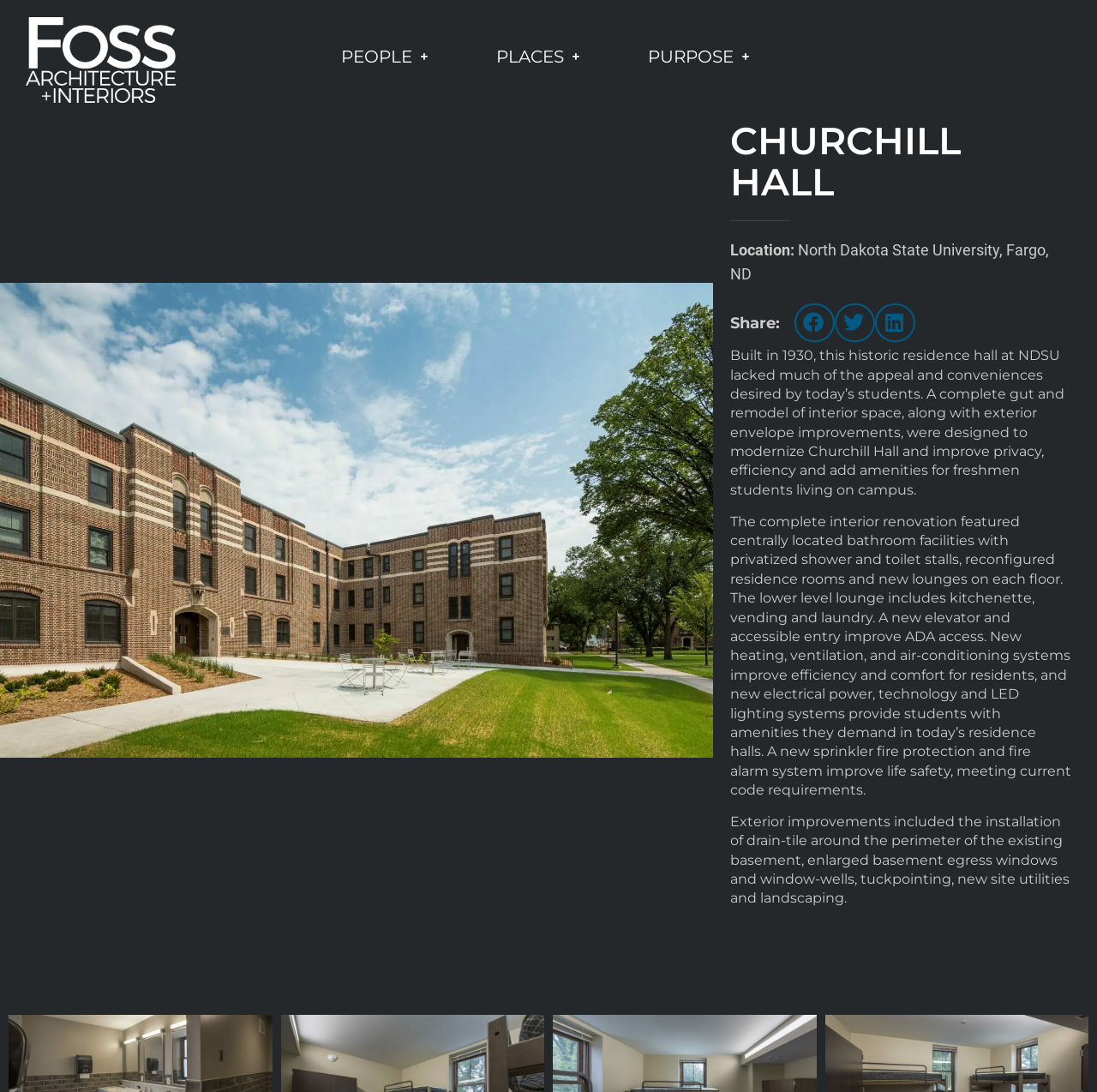Give a one-word or short phrase answer to this question: 
What is the purpose of the renovation of Churchill Hall?

To modernize and improve privacy, efficiency and add amenities